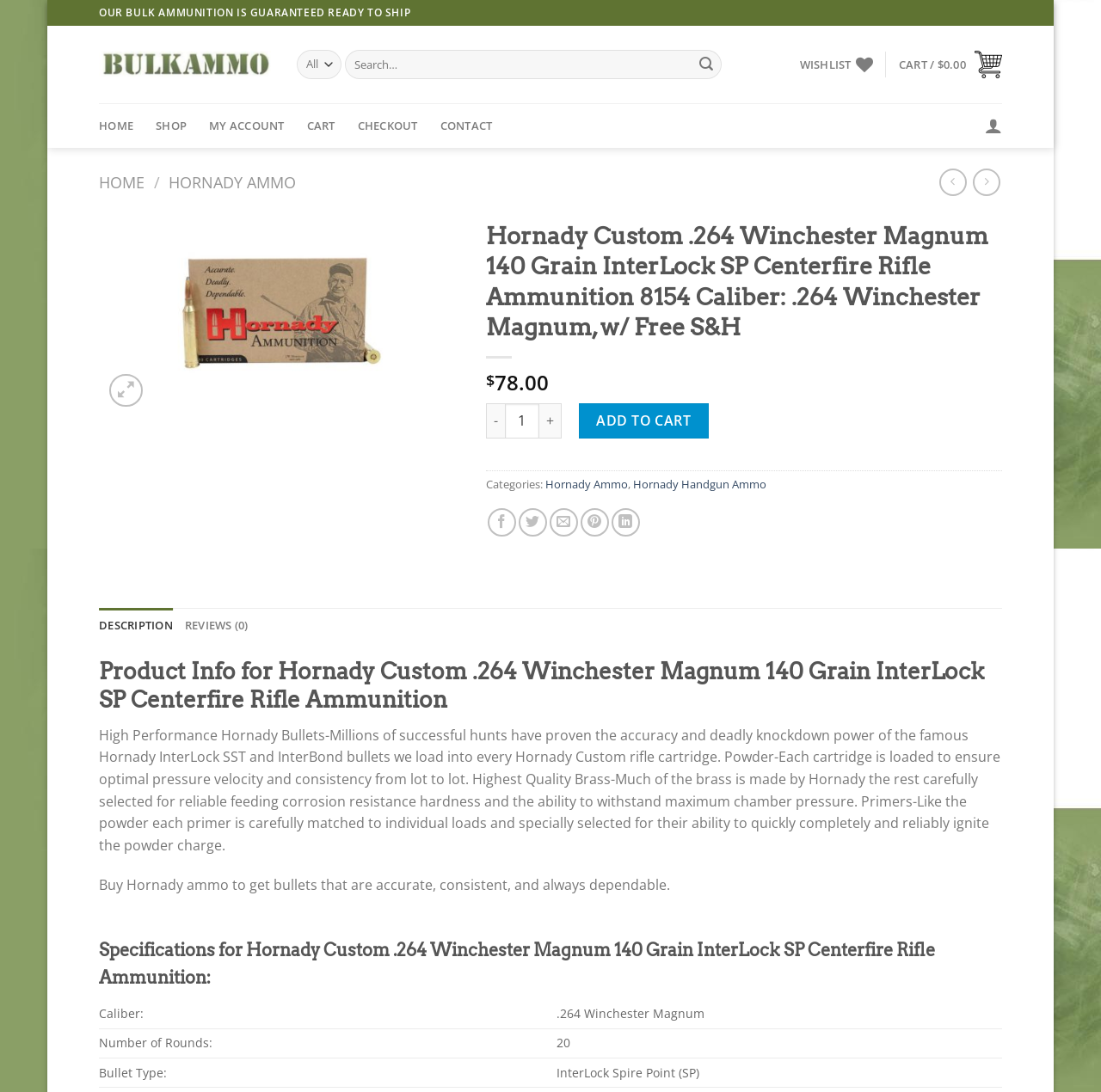Please determine the bounding box coordinates for the UI element described here. Use the format (top-left x, top-left y, bottom-right x, bottom-right y) with values bounded between 0 and 1: parent_node: Search for: name="s" placeholder="Search…"

[0.313, 0.046, 0.656, 0.072]